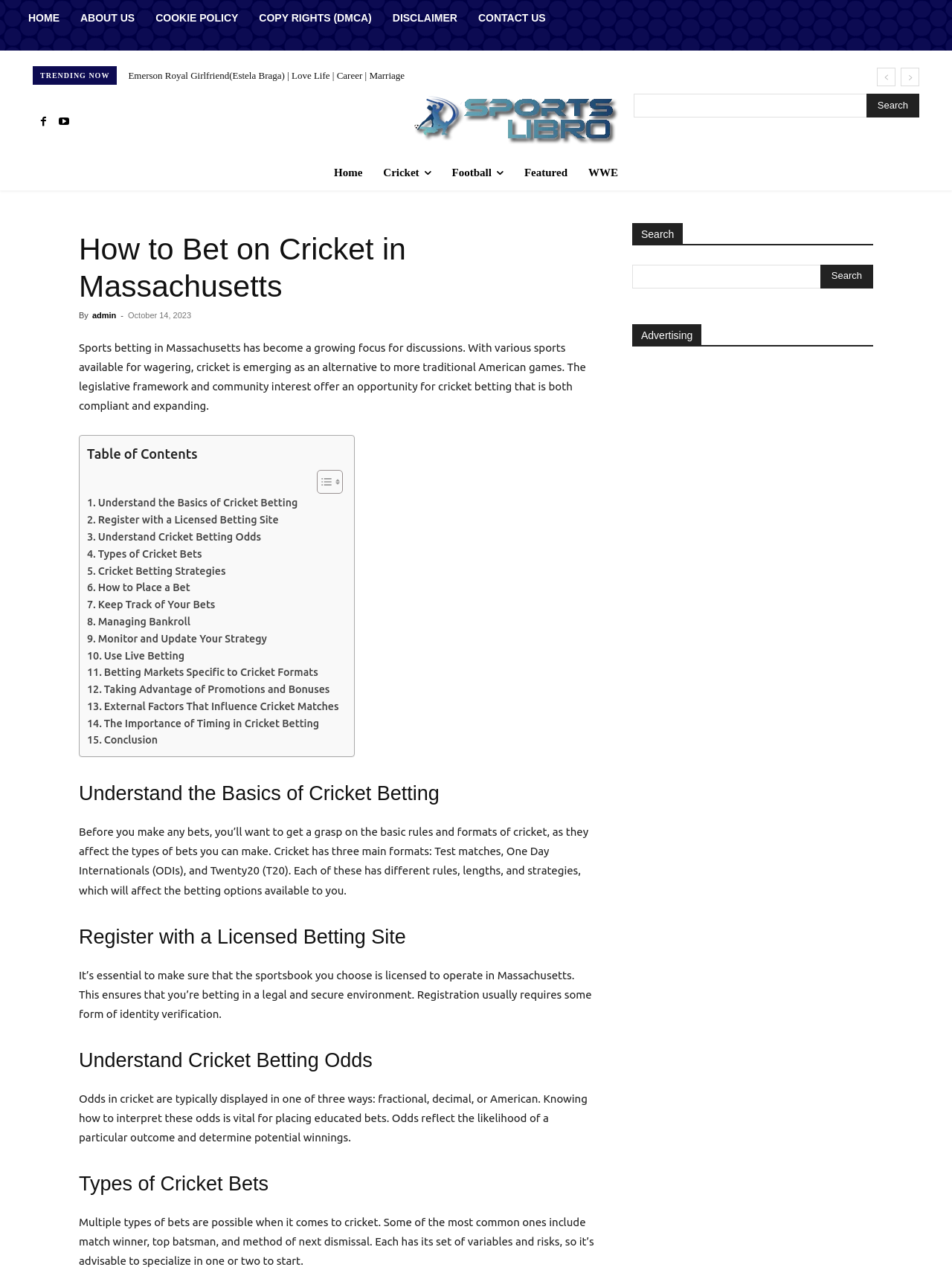Answer the question in a single word or phrase:
What is the main topic of this webpage?

Cricket betting in Massachusetts